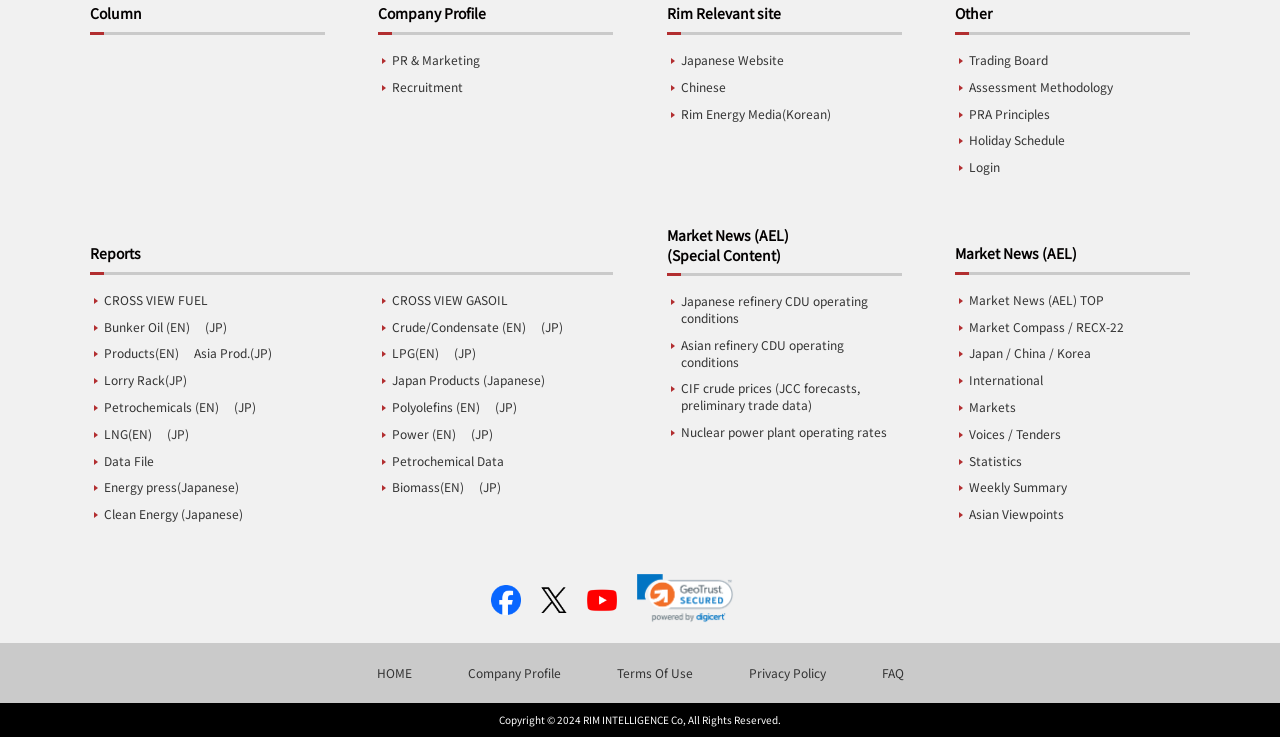Could you indicate the bounding box coordinates of the region to click in order to complete this instruction: "View the 'About' page".

None